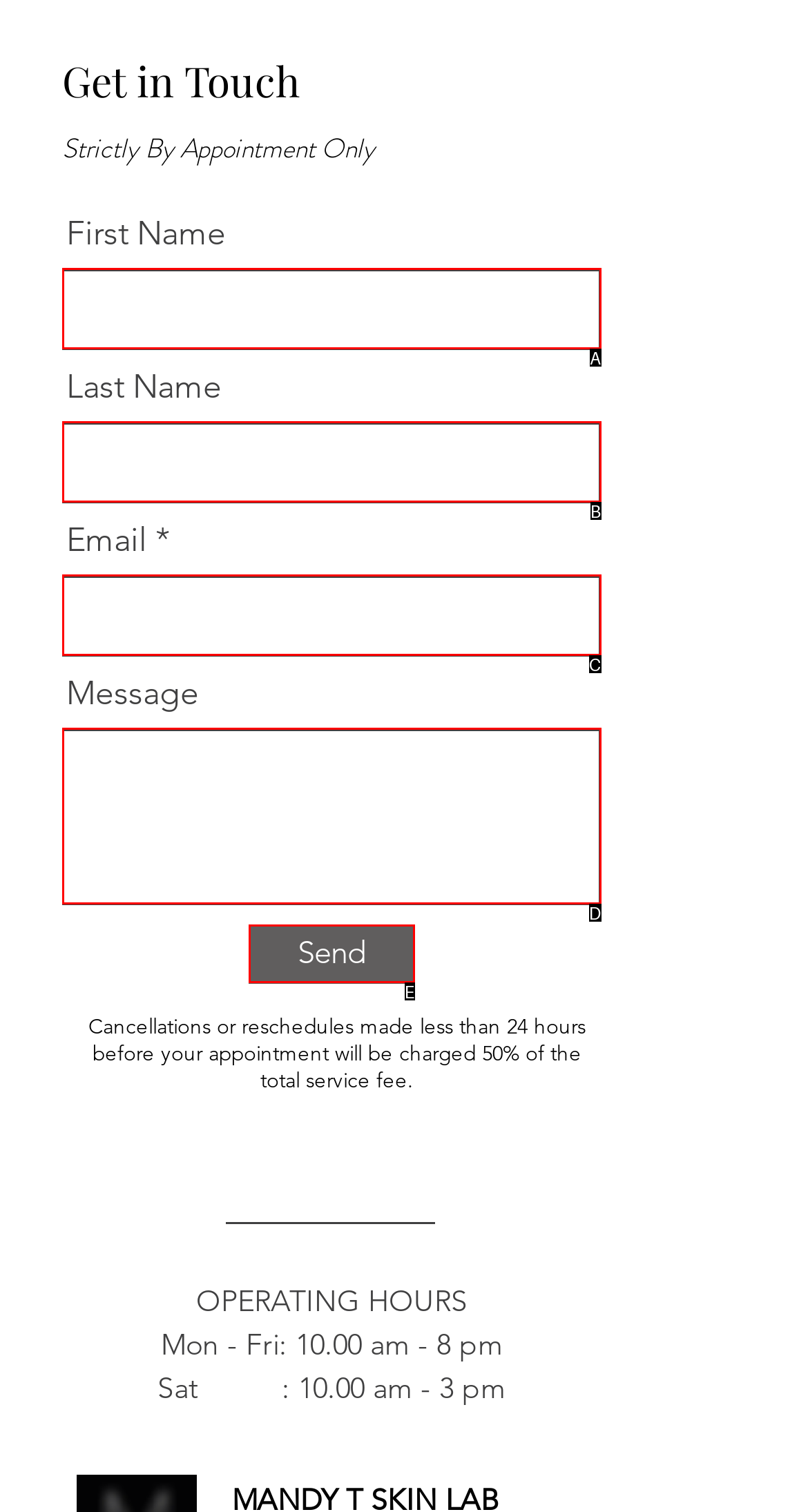Choose the letter that best represents the description: Granny Was a Buffer Girl. Answer with the letter of the selected choice directly.

None